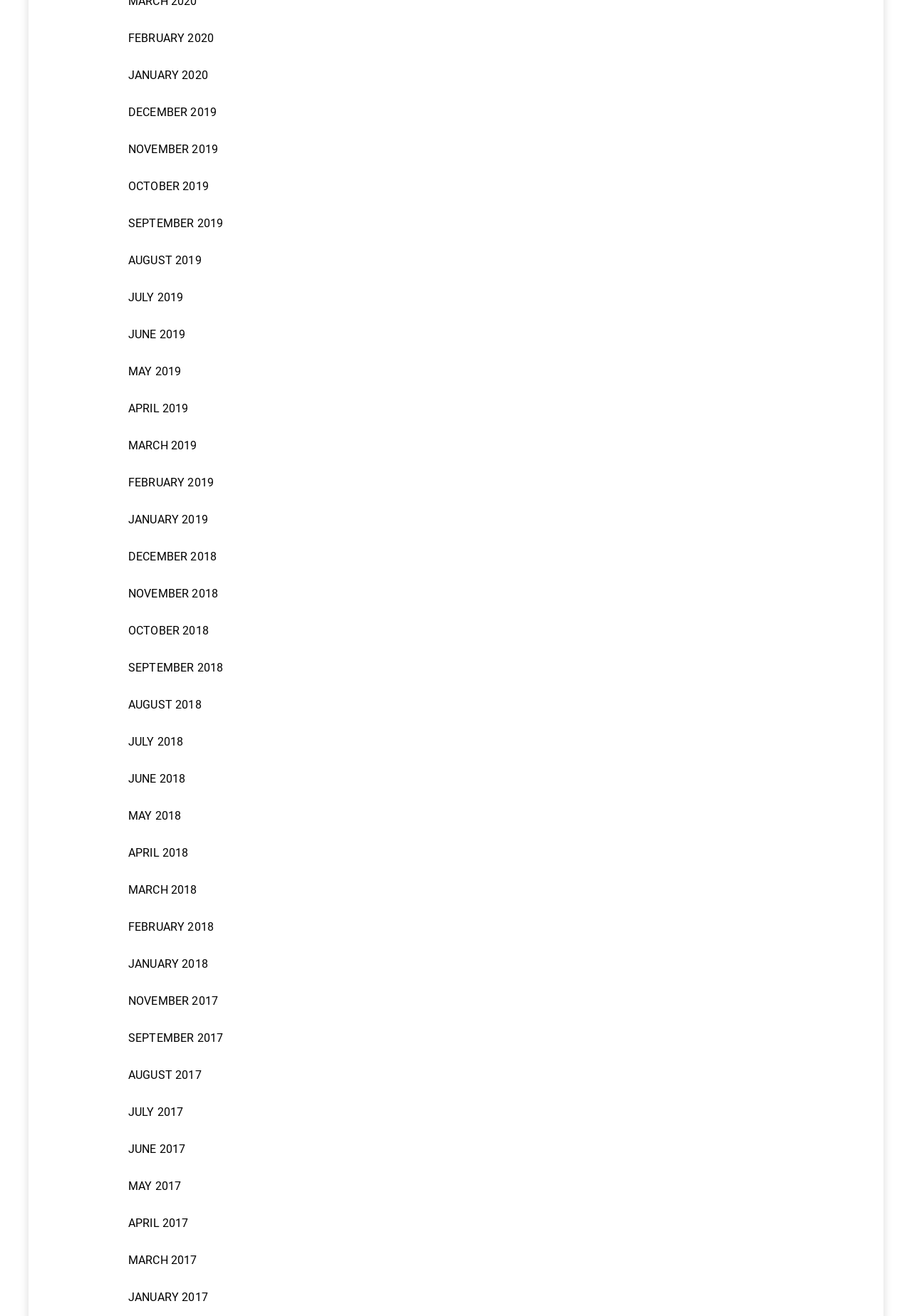Please indicate the bounding box coordinates of the element's region to be clicked to achieve the instruction: "view january 2019". Provide the coordinates as four float numbers between 0 and 1, i.e., [left, top, right, bottom].

[0.125, 0.381, 0.875, 0.409]